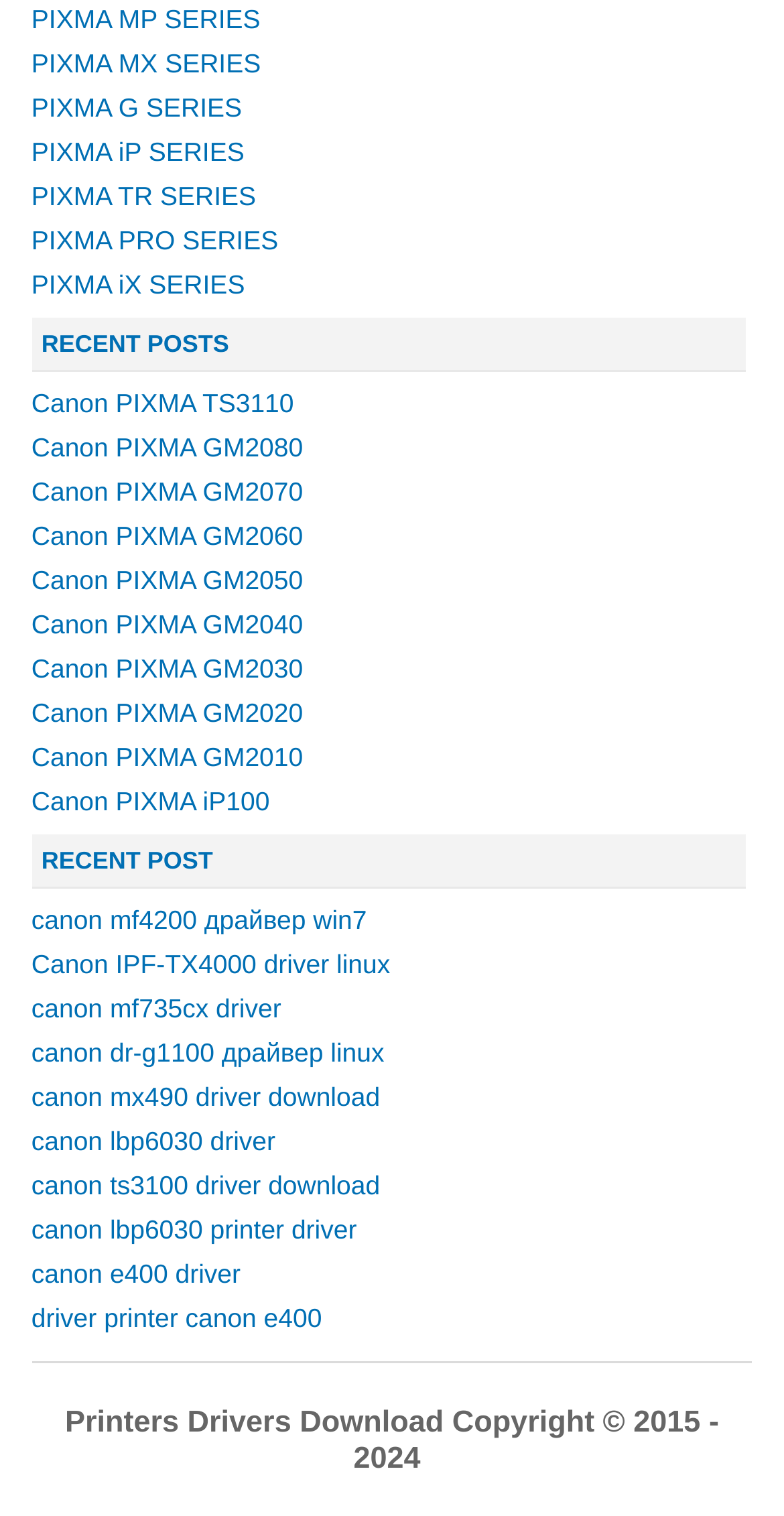Determine the bounding box coordinates of the section to be clicked to follow the instruction: "Click on PIXMA MP SERIES". The coordinates should be given as four float numbers between 0 and 1, formatted as [left, top, right, bottom].

[0.04, 0.003, 0.332, 0.023]